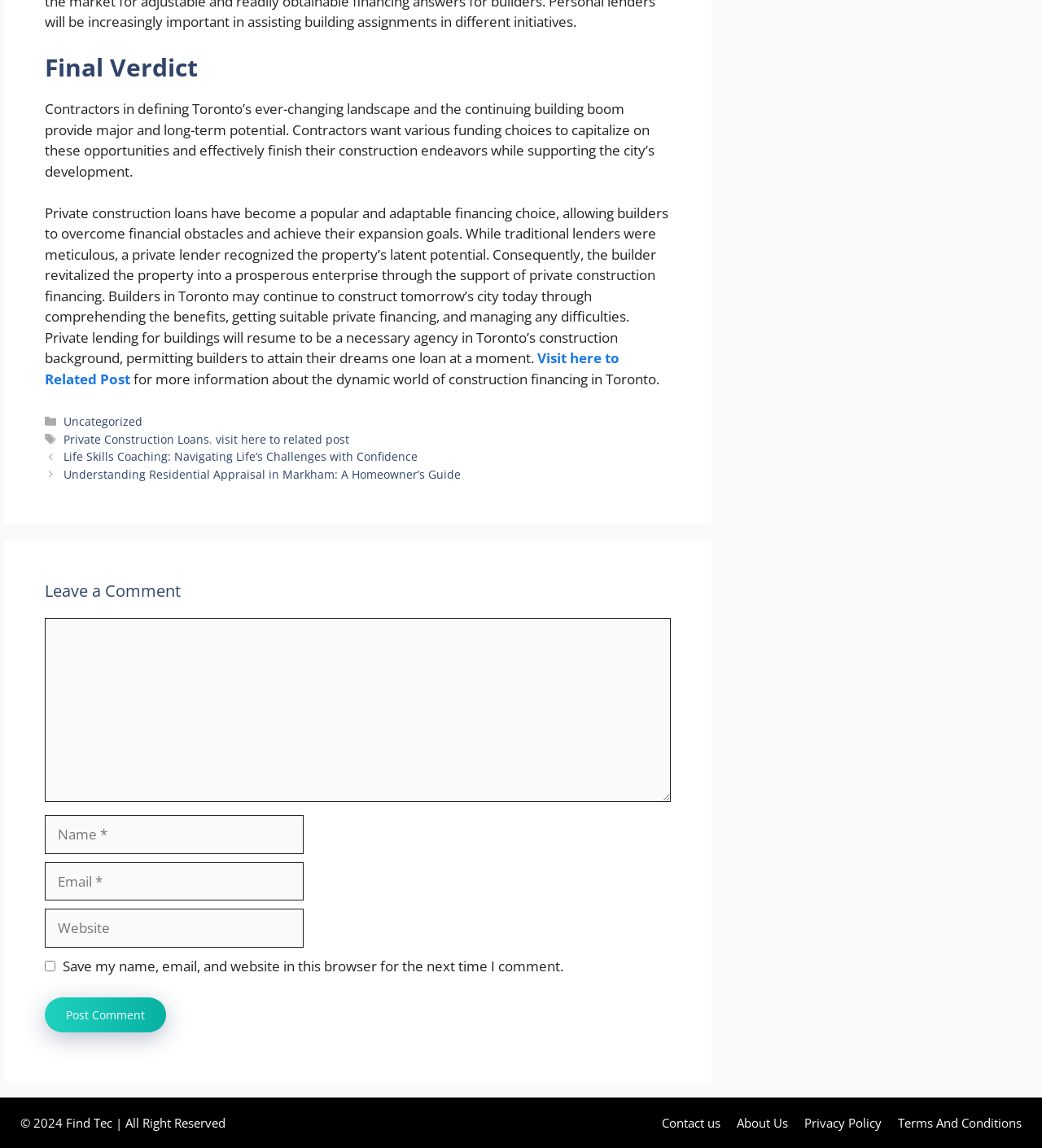Pinpoint the bounding box coordinates of the area that must be clicked to complete this instruction: "Click on 'Contact us'".

[0.635, 0.971, 0.691, 0.985]